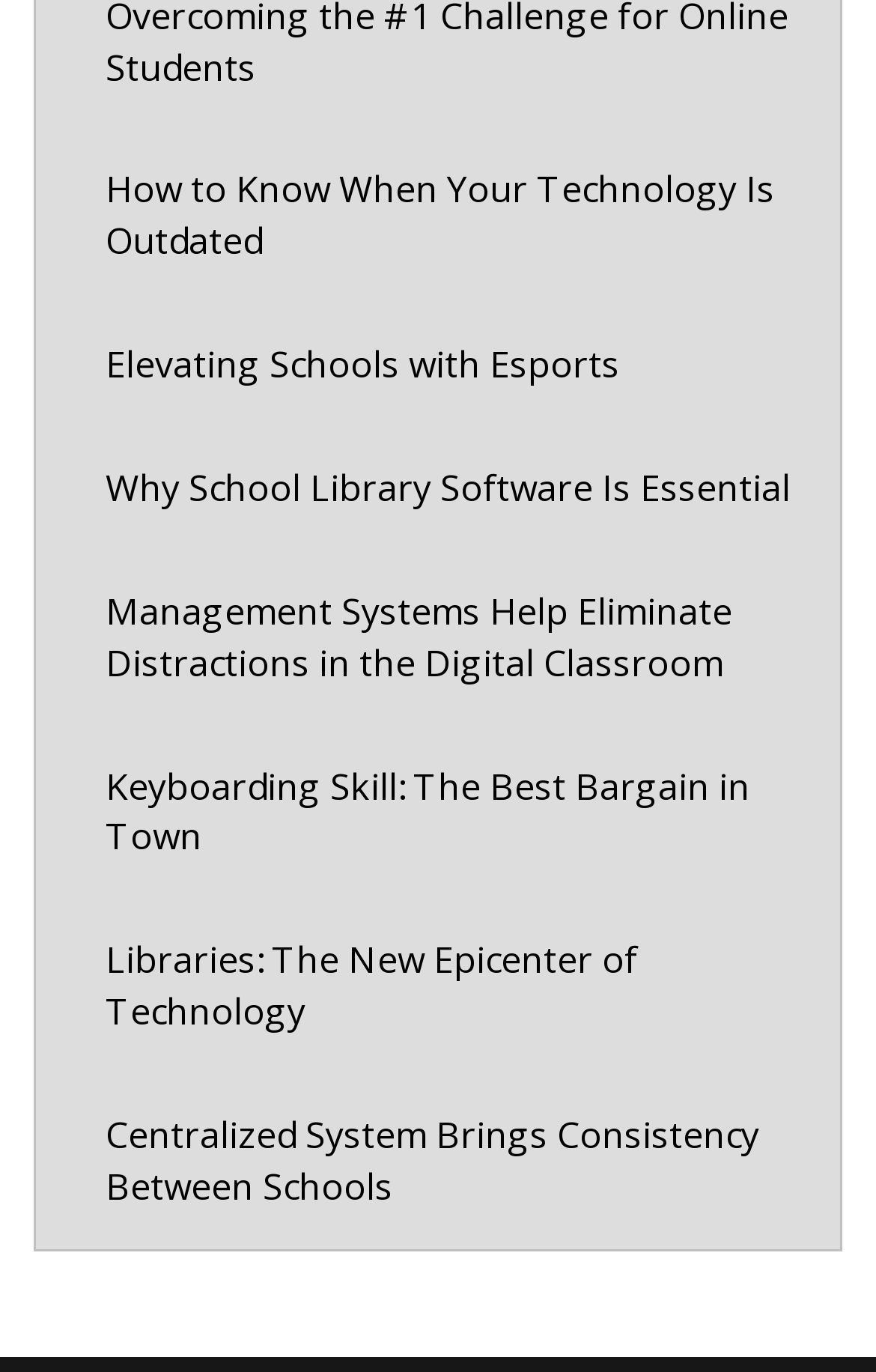Please give a one-word or short phrase response to the following question: 
What is the purpose of the webpage?

Resource Hub